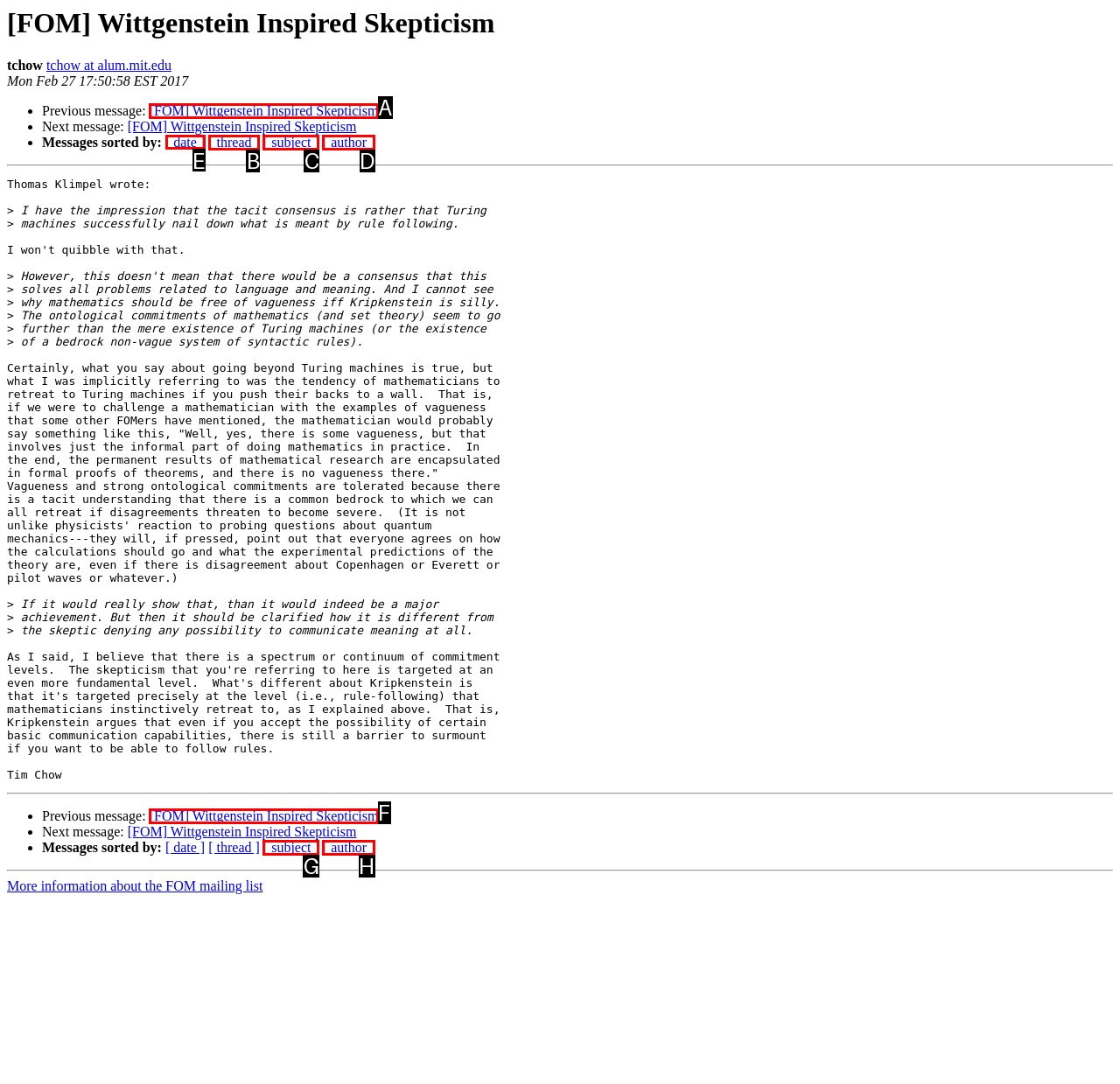Find the correct option to complete this instruction: Sort messages by date. Reply with the corresponding letter.

E